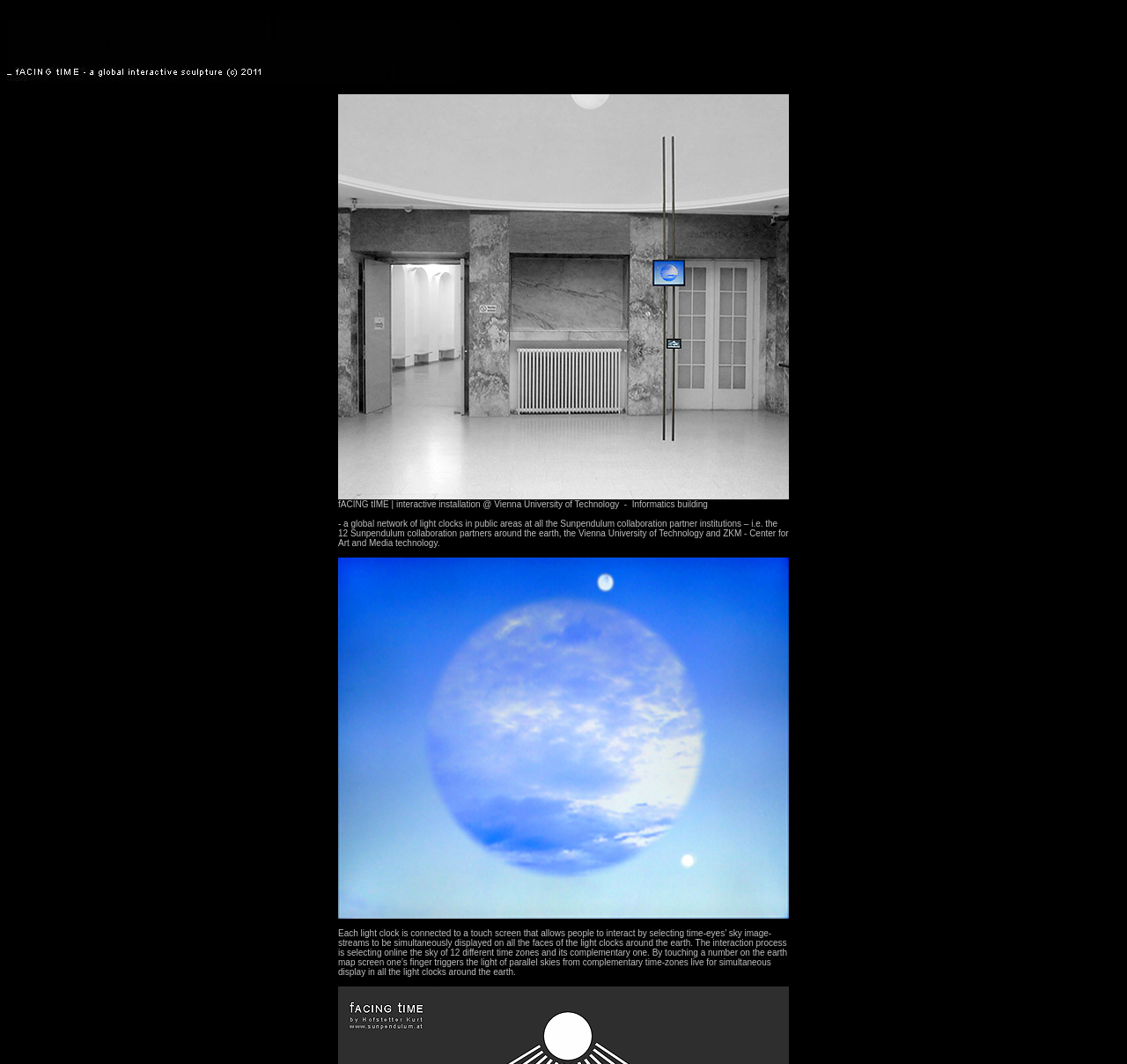Produce a meticulous description of the webpage.

The webpage is about an interactive installation called "fACING tIME" by Hofstetter Kurt, created in 2008. At the top-left corner, there is a small image labeled "concept". Below this image, there is a table with a single row and column, containing a larger image with a caption "fACING tIME - installation @ Vienna University of Technology". This image takes up most of the top half of the page.

Below this table, there is another table with a single row and column, containing a smaller image of an interface panel, a block of text, and another image. The image of the interface panel is positioned above the text block. The text block describes the interaction process of the installation, where users can select time zones and trigger the display of parallel skies on light clocks around the earth. The text is quite detailed and provides a clear explanation of how the installation works.

There are a total of four images on the page, including the "concept" image, the installation image, the interface panel image, and an implied image of the light clocks, which is not explicitly shown but described in the text. The layout of the page is organized, with clear headings and concise text, making it easy to follow and understand the content.